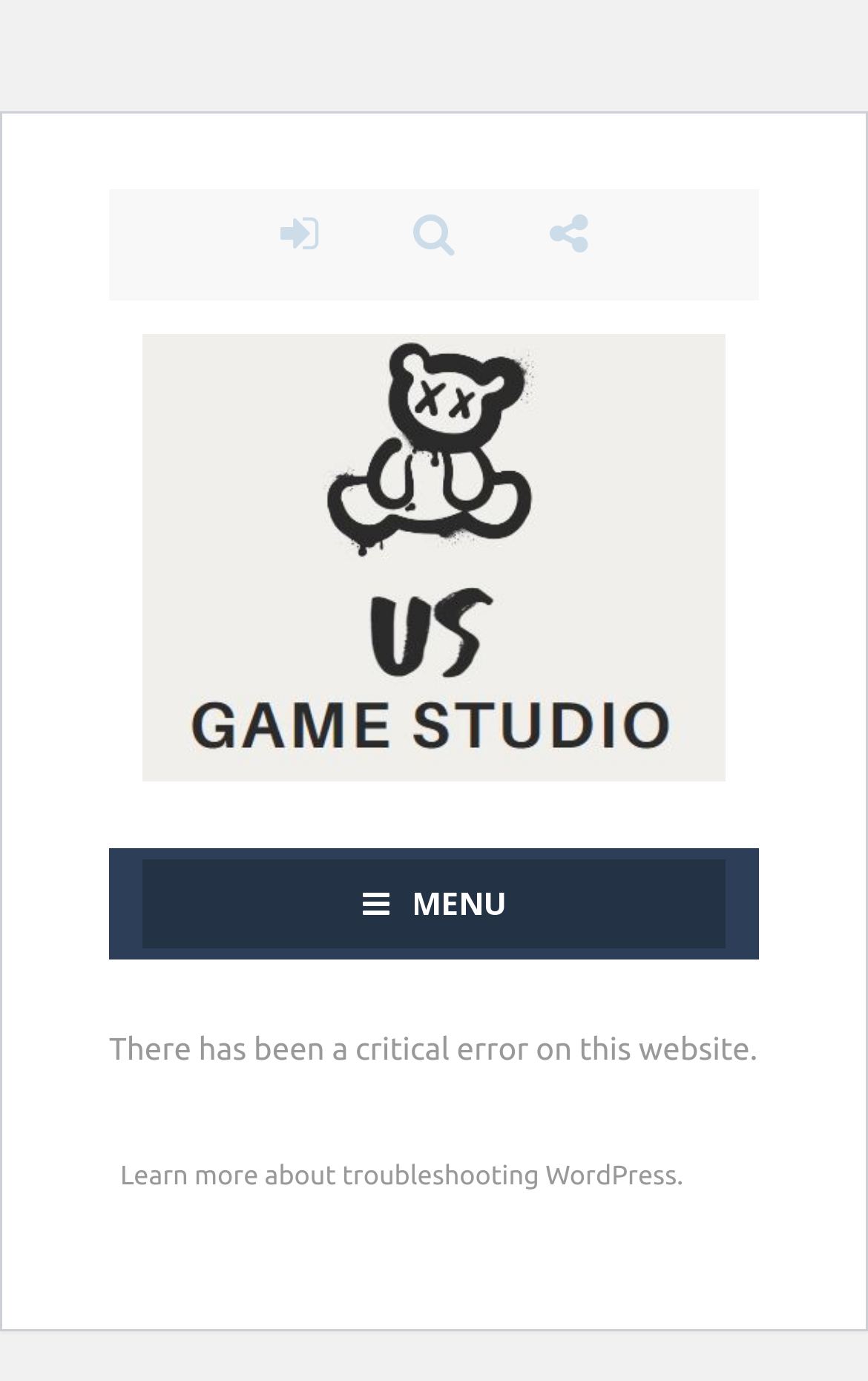What is the error message on the webpage?
Provide a concise answer using a single word or phrase based on the image.

Critical error on this website